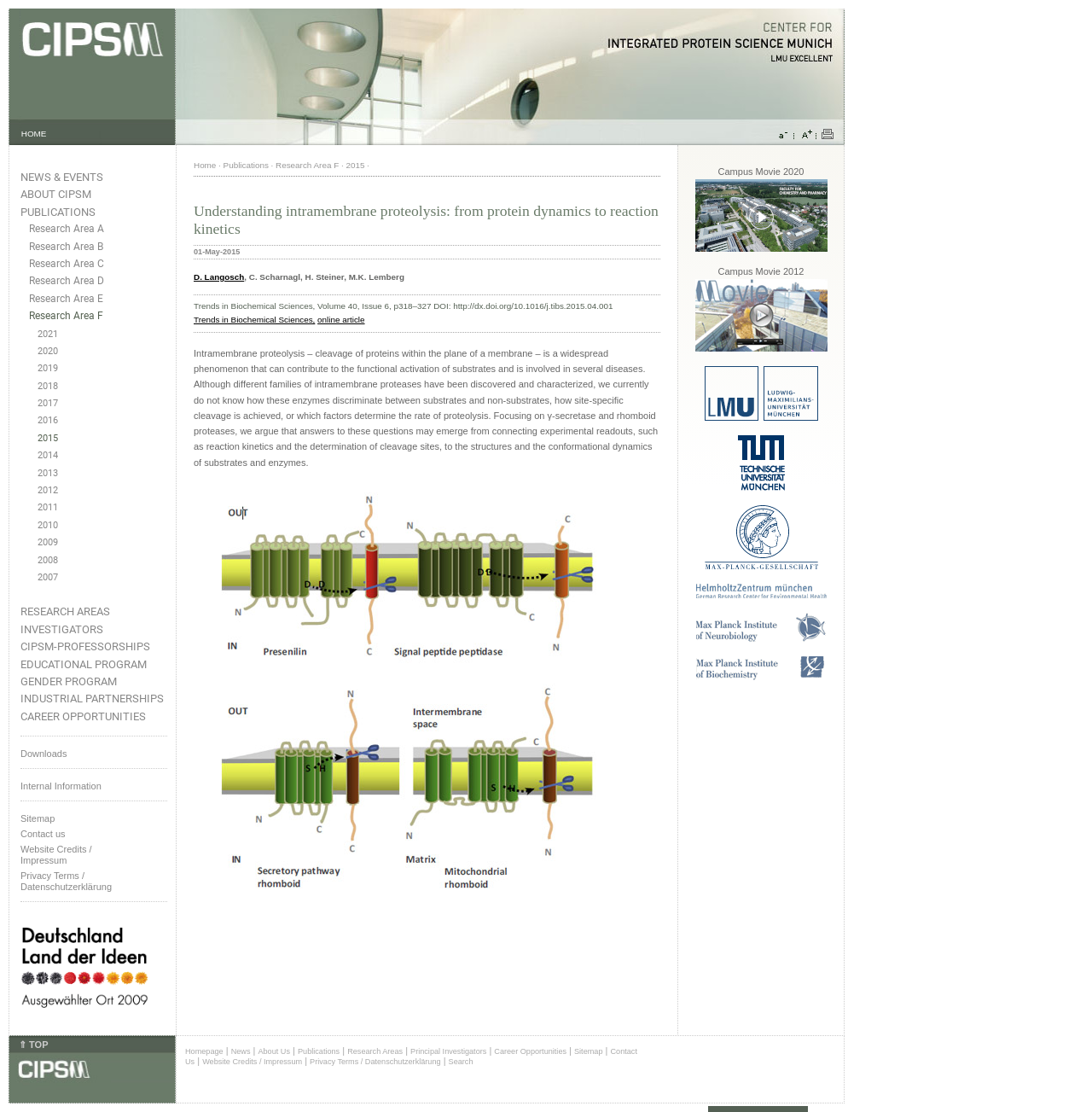What is the name of the movie listed first?
Use the information from the image to give a detailed answer to the question.

I found the answer by looking at the links under the 'Campus Movie' section, and the first one is 'CIPSM Movie'.